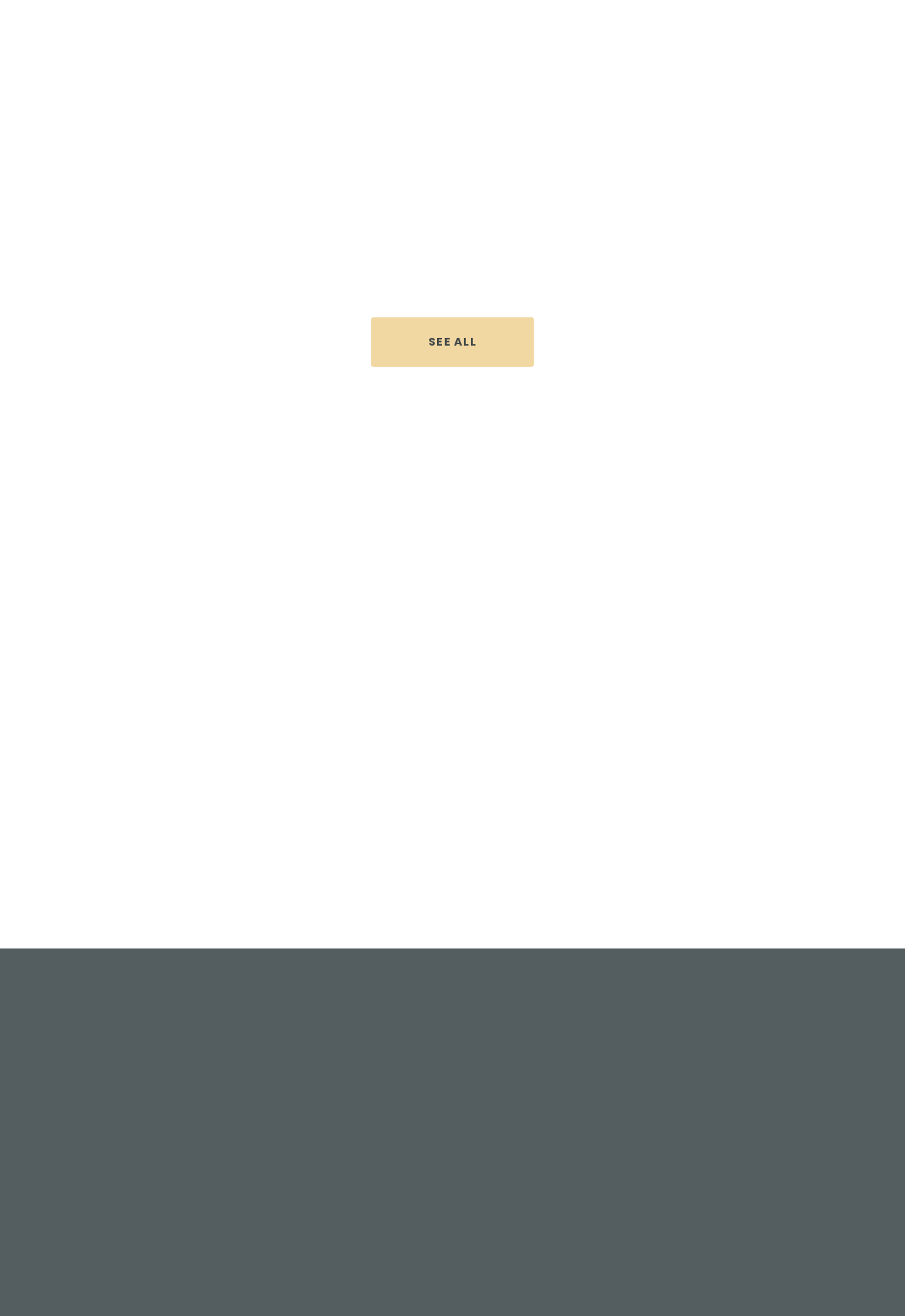What is the address of the dental care service?
With the help of the image, please provide a detailed response to the question.

The address is mentioned in the link element with the text '1510 Wyoming Blvd. NE, Suite A Albuquerque, NM 87112', which is likely the physical location of the dental care service.